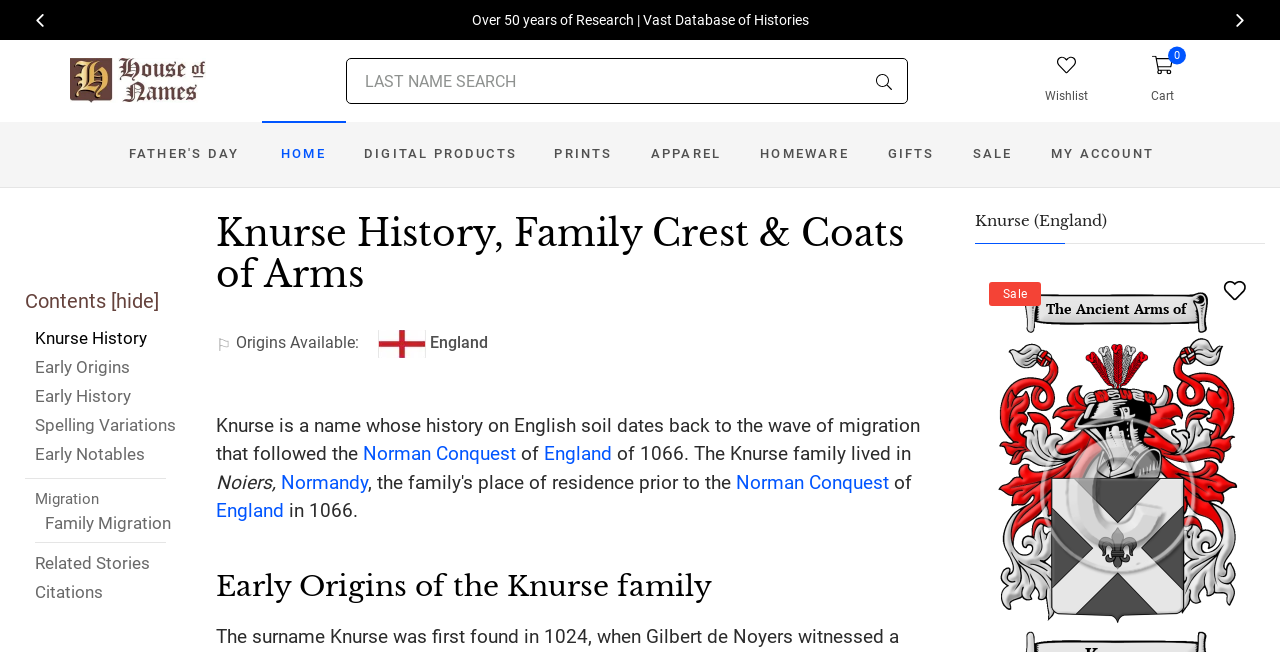Given the description "Validity of commercial contracts", provide the bounding box coordinates of the corresponding UI element.

None